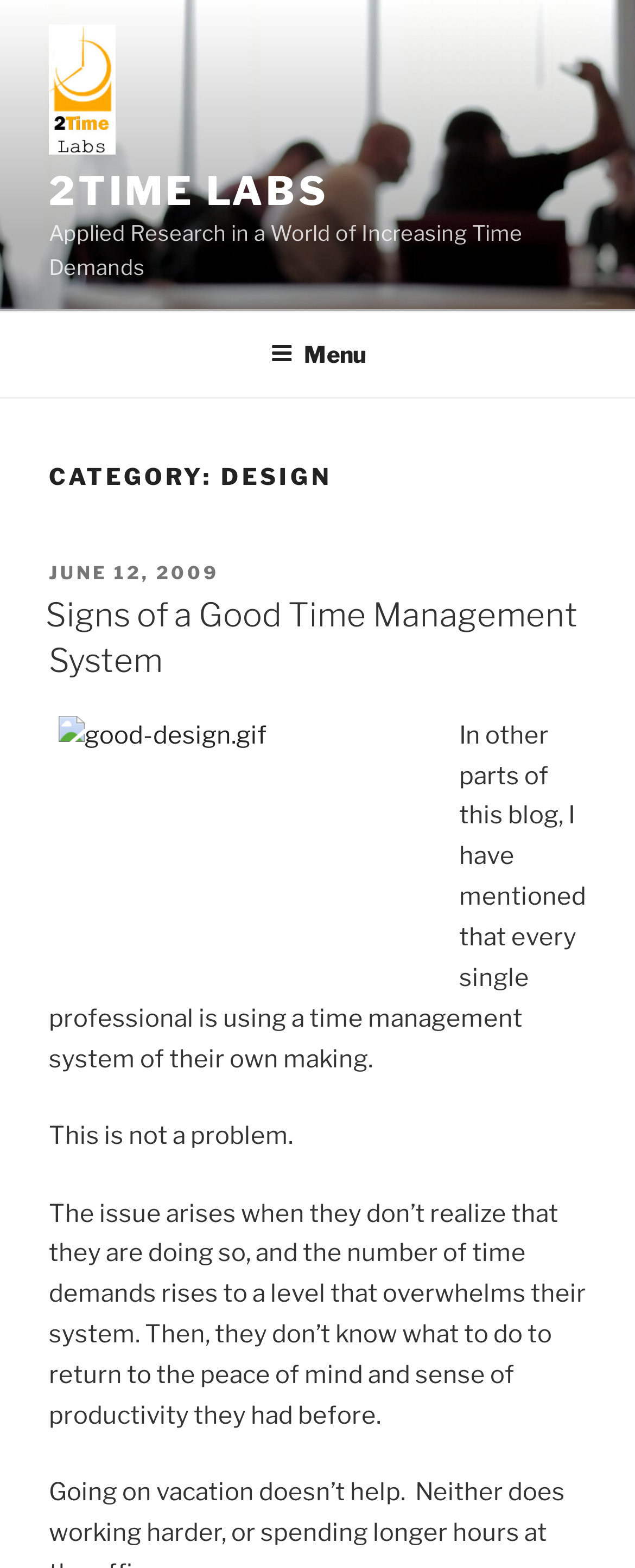Please find the bounding box coordinates (top-left x, top-left y, bottom-right x, bottom-right y) in the screenshot for the UI element described as follows: 2Time Labs

[0.077, 0.107, 0.518, 0.137]